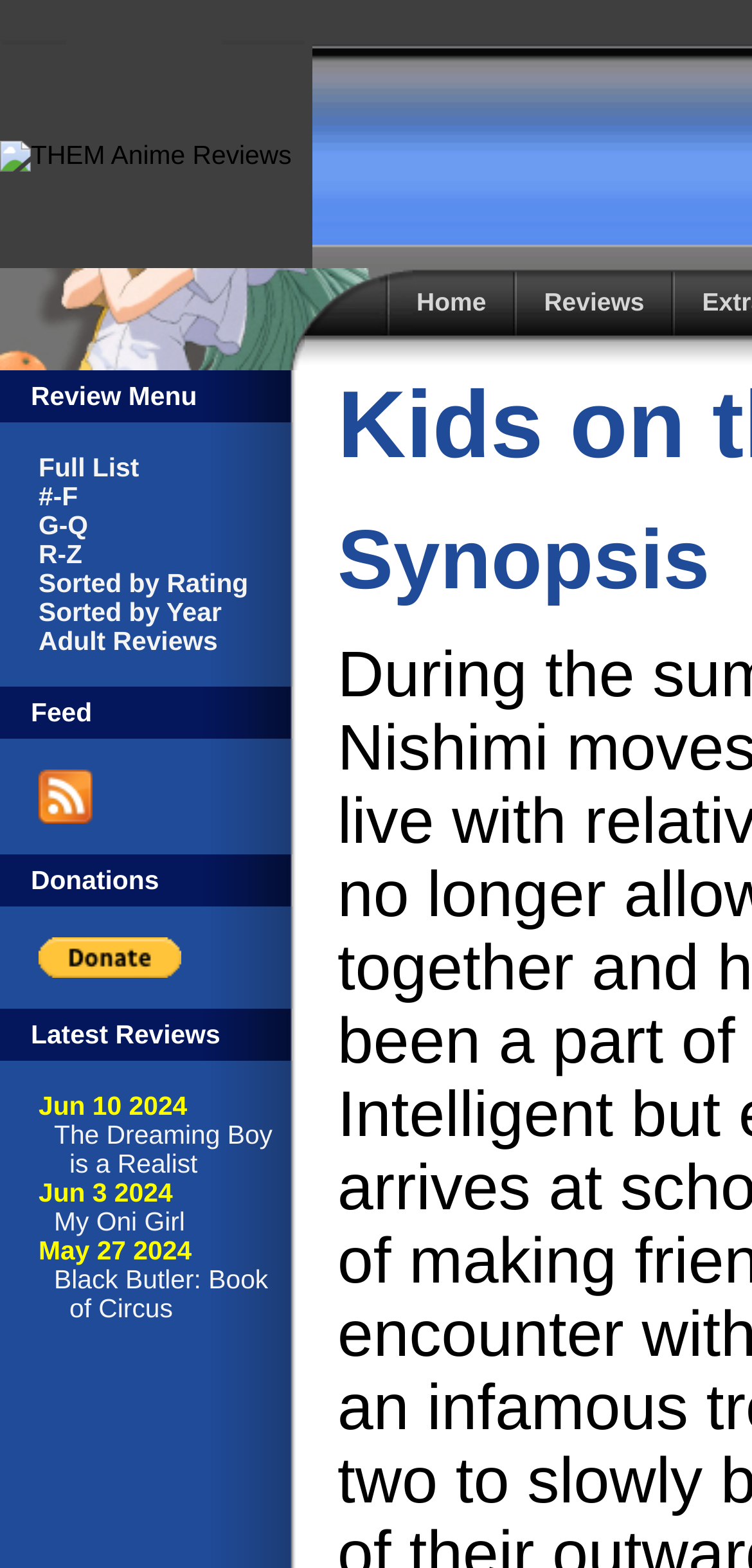How many links are there in the 'Full List' section?
Based on the screenshot, provide a one-word or short-phrase response.

5